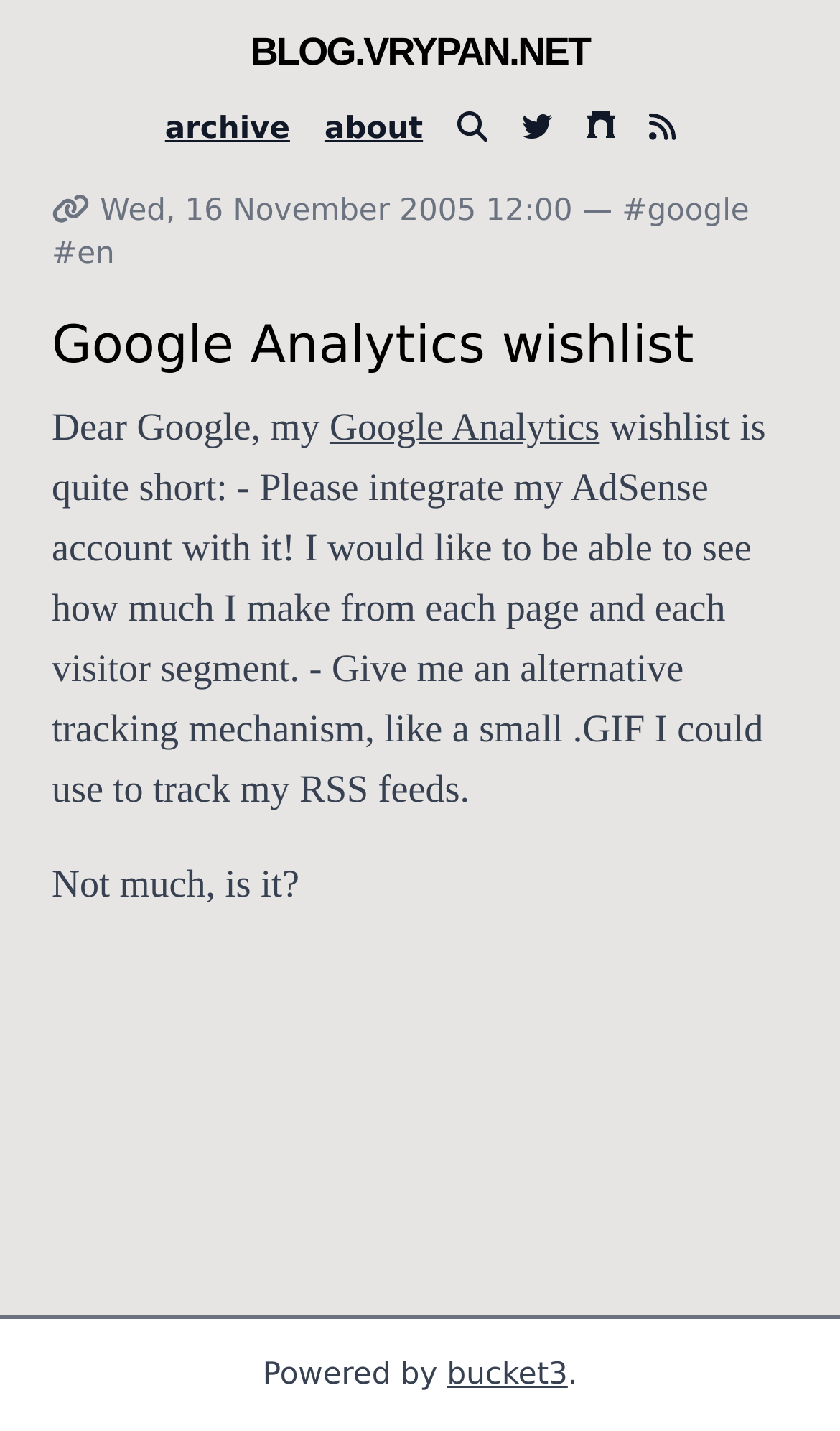Respond to the question below with a single word or phrase: What is the author's wish for Google Analytics?

Integration with AdSense